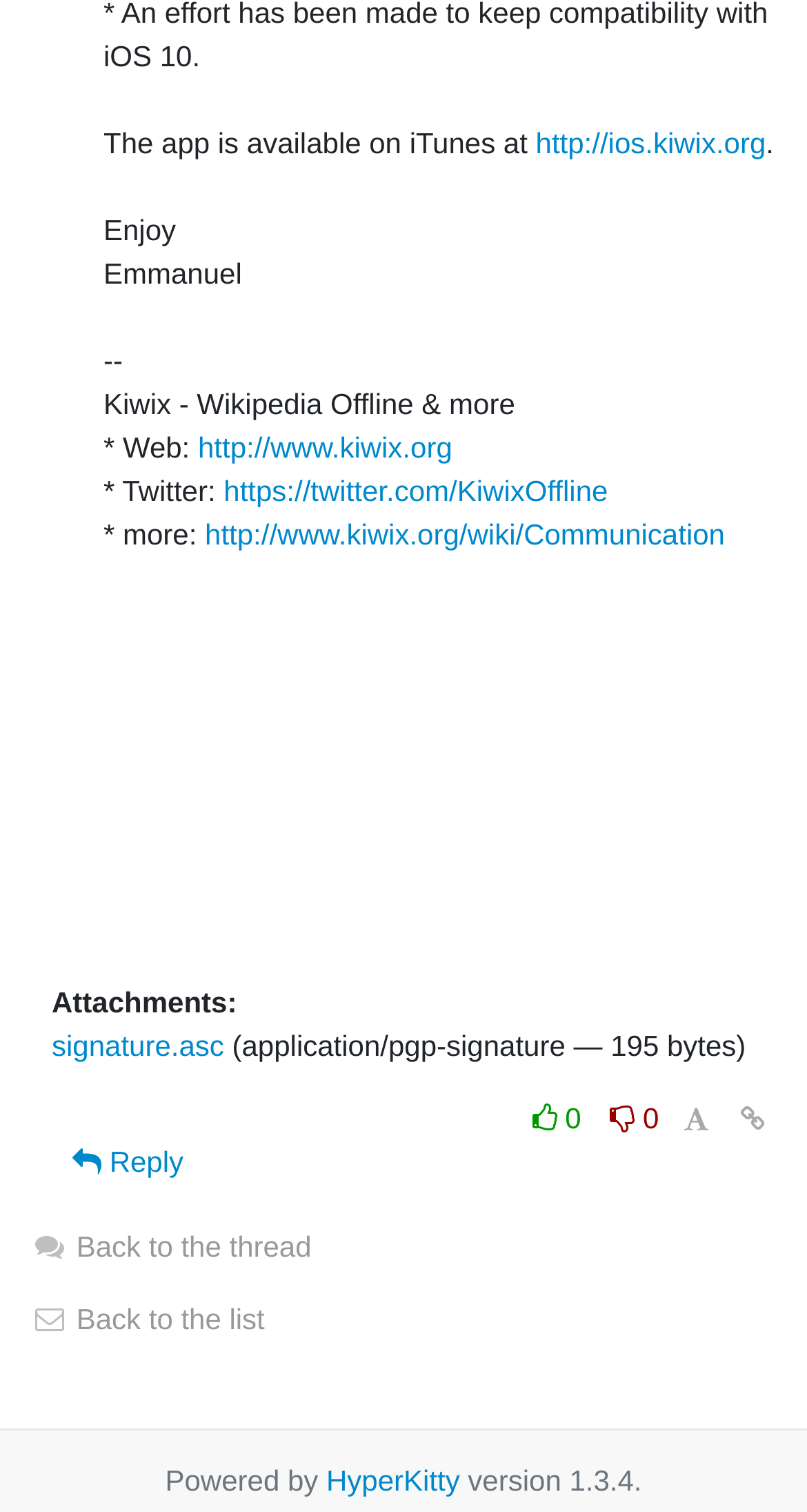Give a one-word or one-phrase response to the question: 
What is the purpose of the link with the text 'Reply'?

To reply to the thread